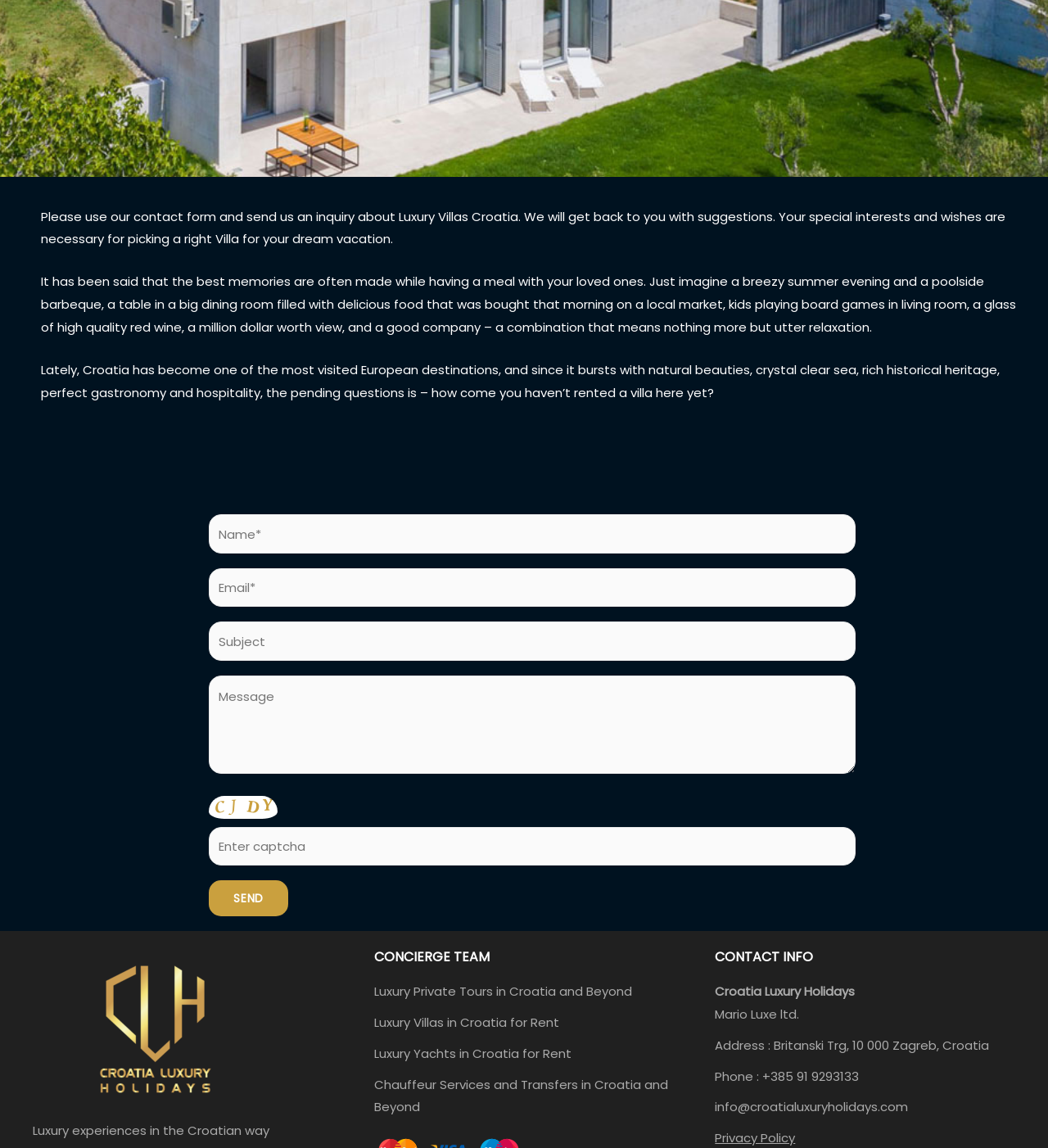What is the theme of the text in the middle of the webpage?
Using the image, provide a concise answer in one word or a short phrase.

Villa holidays